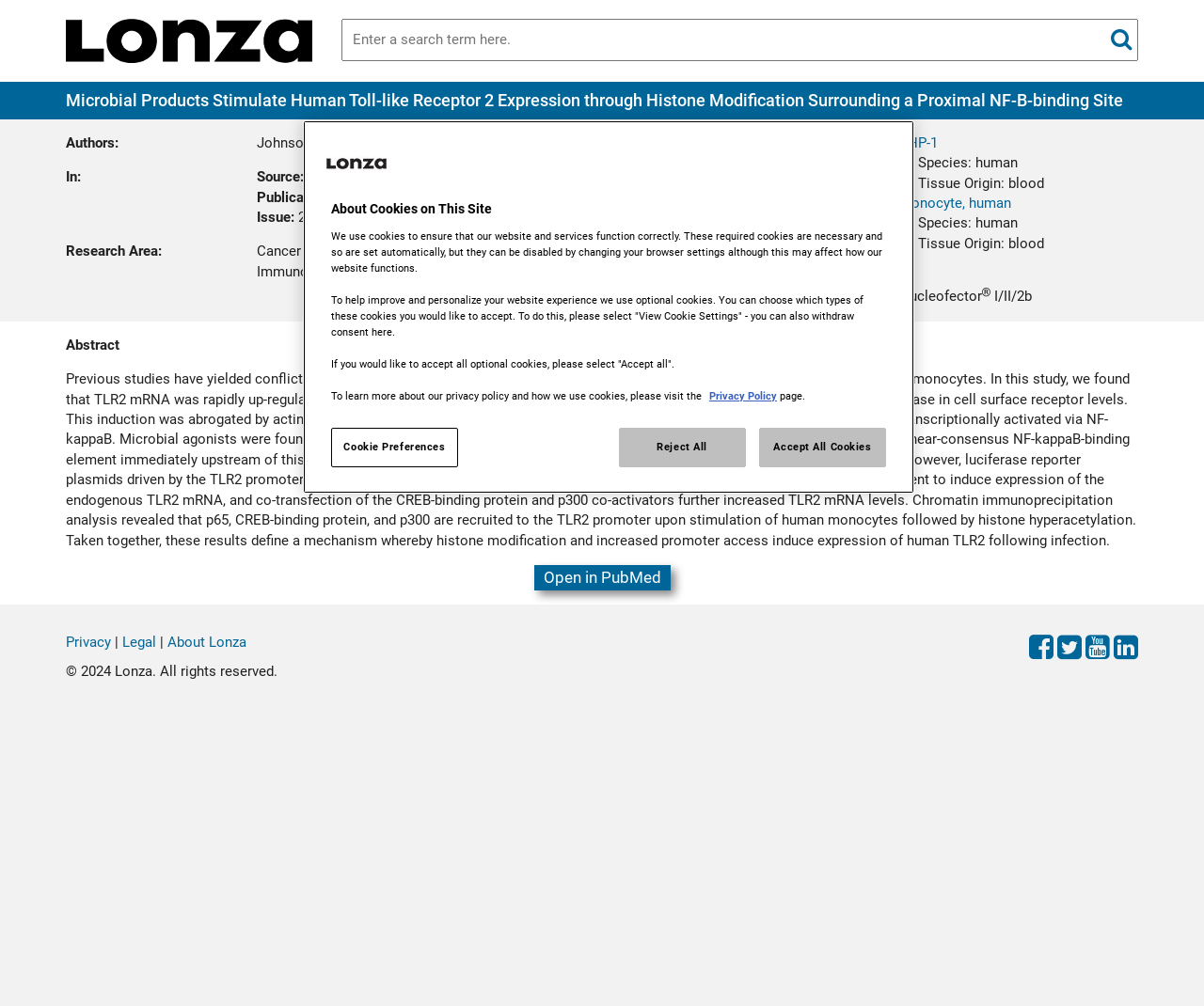Who are the authors of the research paper?
Offer a detailed and exhaustive answer to the question.

I found the authors of the research paper by looking at the static text element with the text 'Authors:' and then finding the adjacent static text element with the text 'Johnson CM, Tapping RI'.